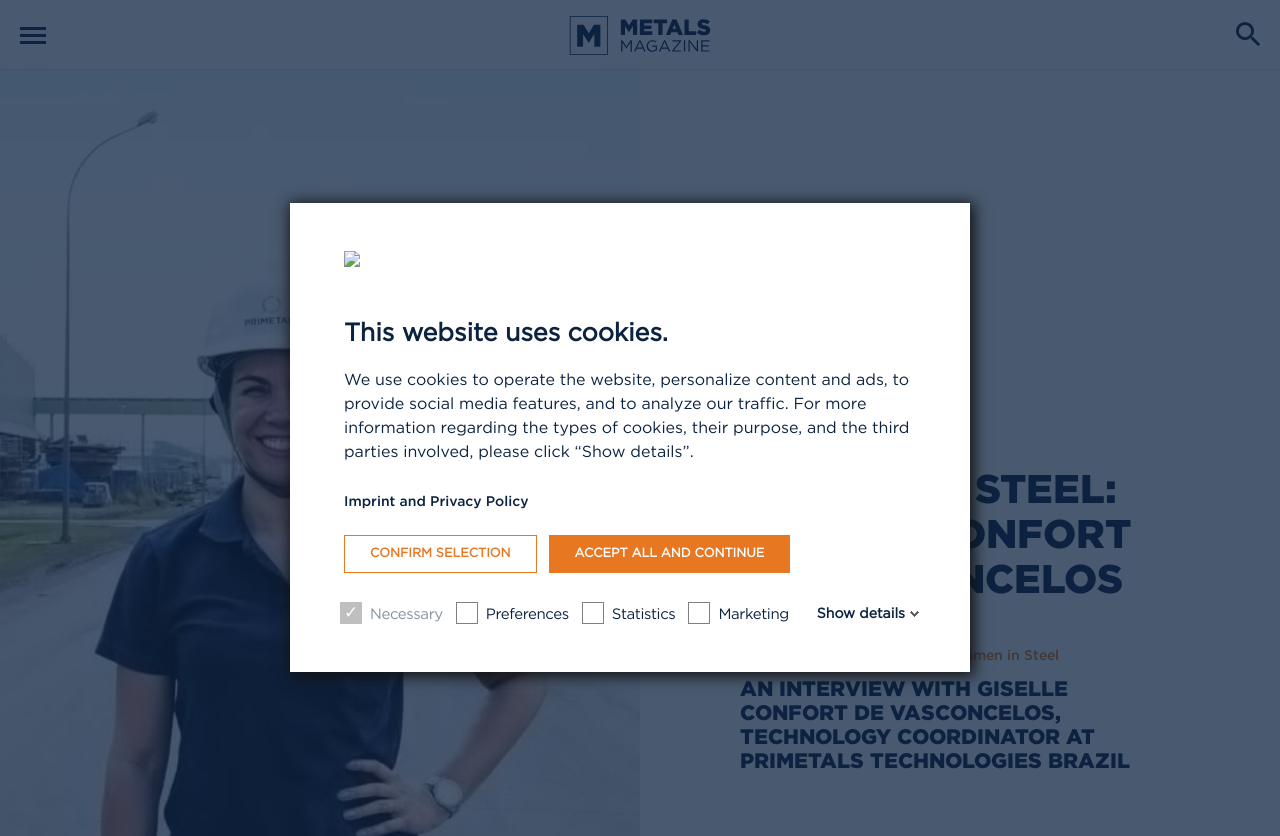Identify the bounding box coordinates for the UI element described as: "Accept all and continue".

[0.429, 0.644, 0.617, 0.69]